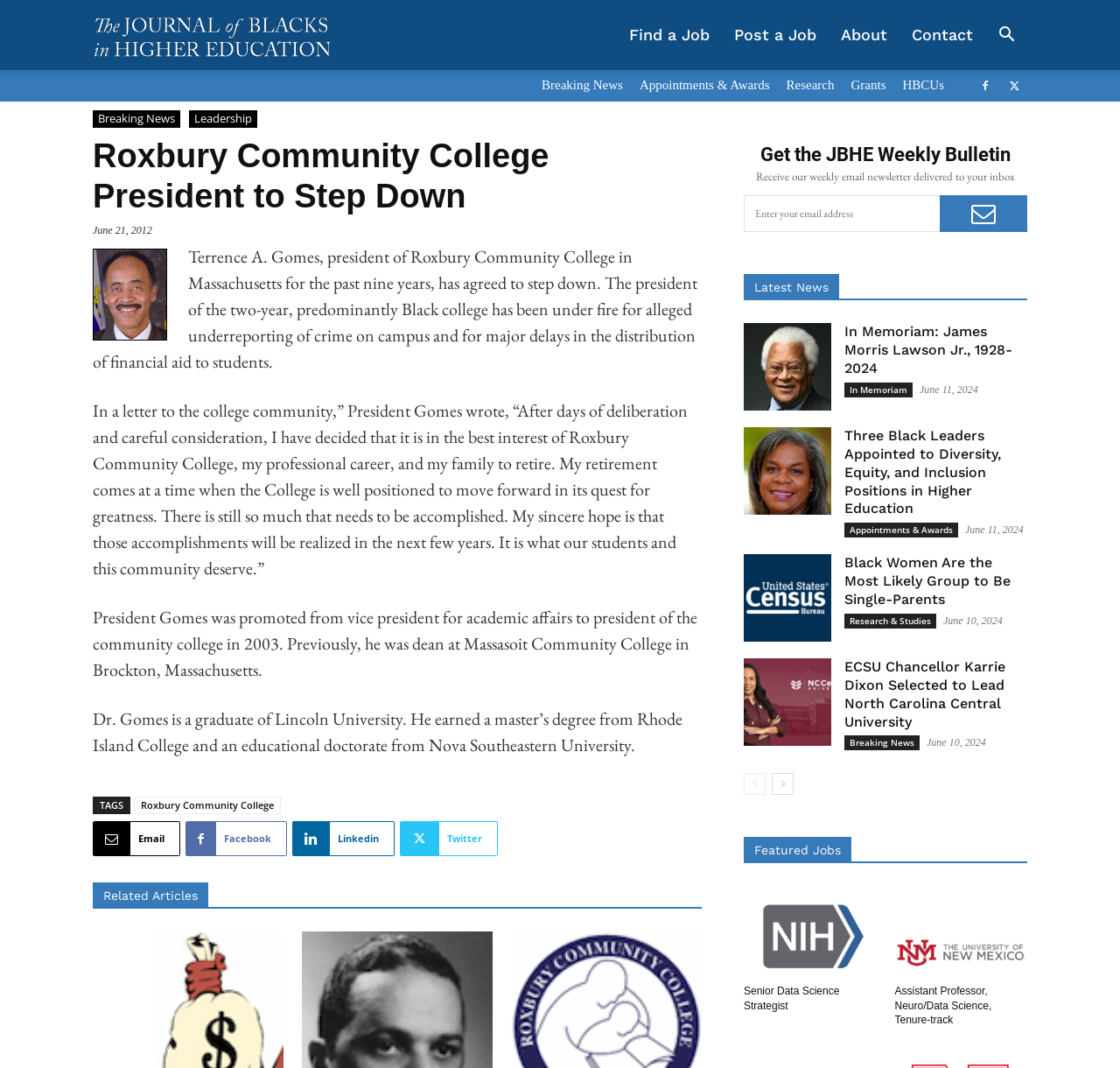Please specify the bounding box coordinates of the element that should be clicked to execute the given instruction: 'View the 'Latest News''. Ensure the coordinates are four float numbers between 0 and 1, expressed as [left, top, right, bottom].

[0.664, 0.257, 0.917, 0.281]